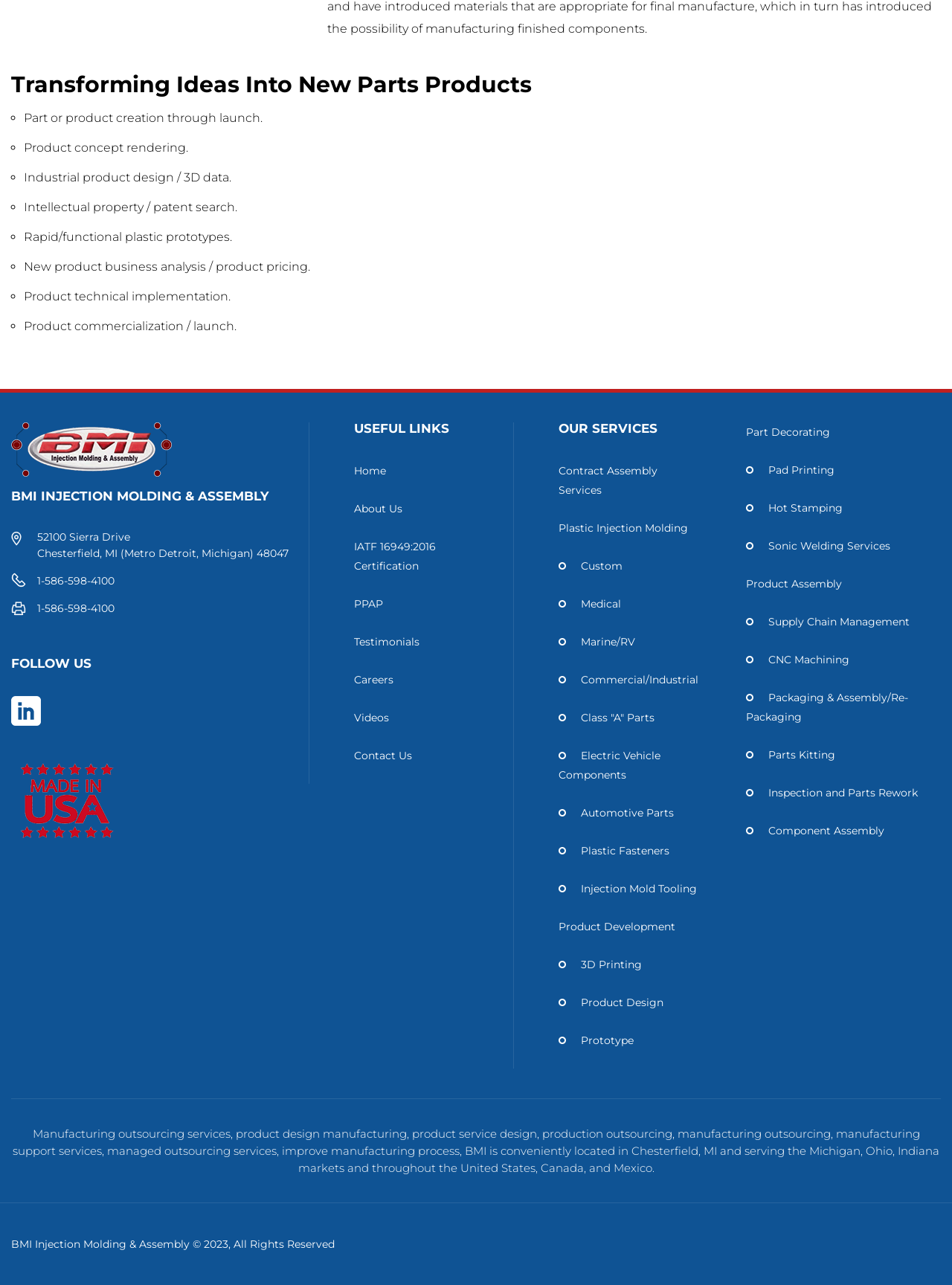Answer the following in one word or a short phrase: 
What is the main service provided by BMI?

Injection Molding & Assembly